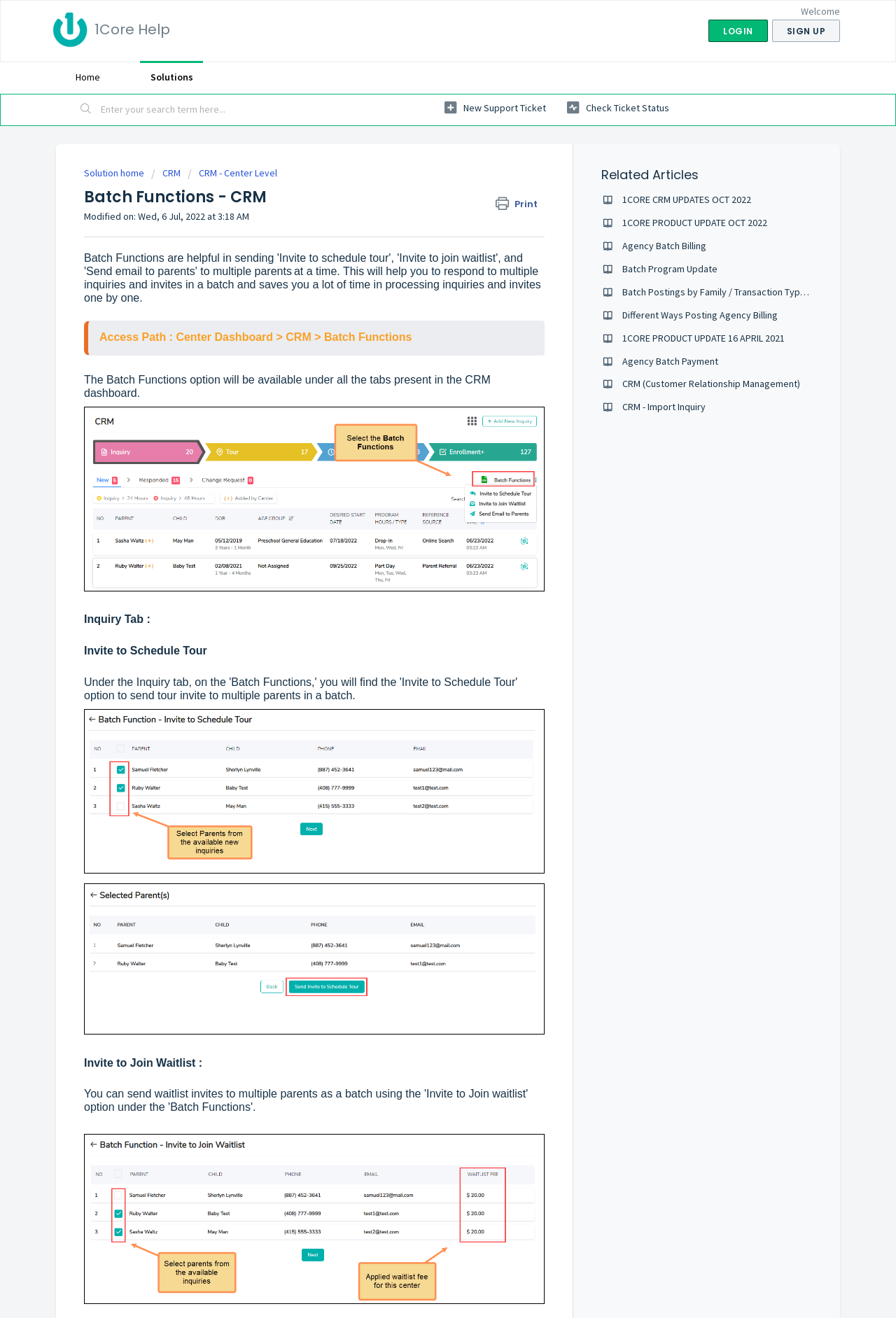How many types of batch functions are available?
From the details in the image, answer the question comprehensively.

There are three types of batch functions available, which are 'Invite to Schedule Tour', 'Invite to Join Waitlist', and 'Send email to parents', as indicated by the text and links on the webpage.